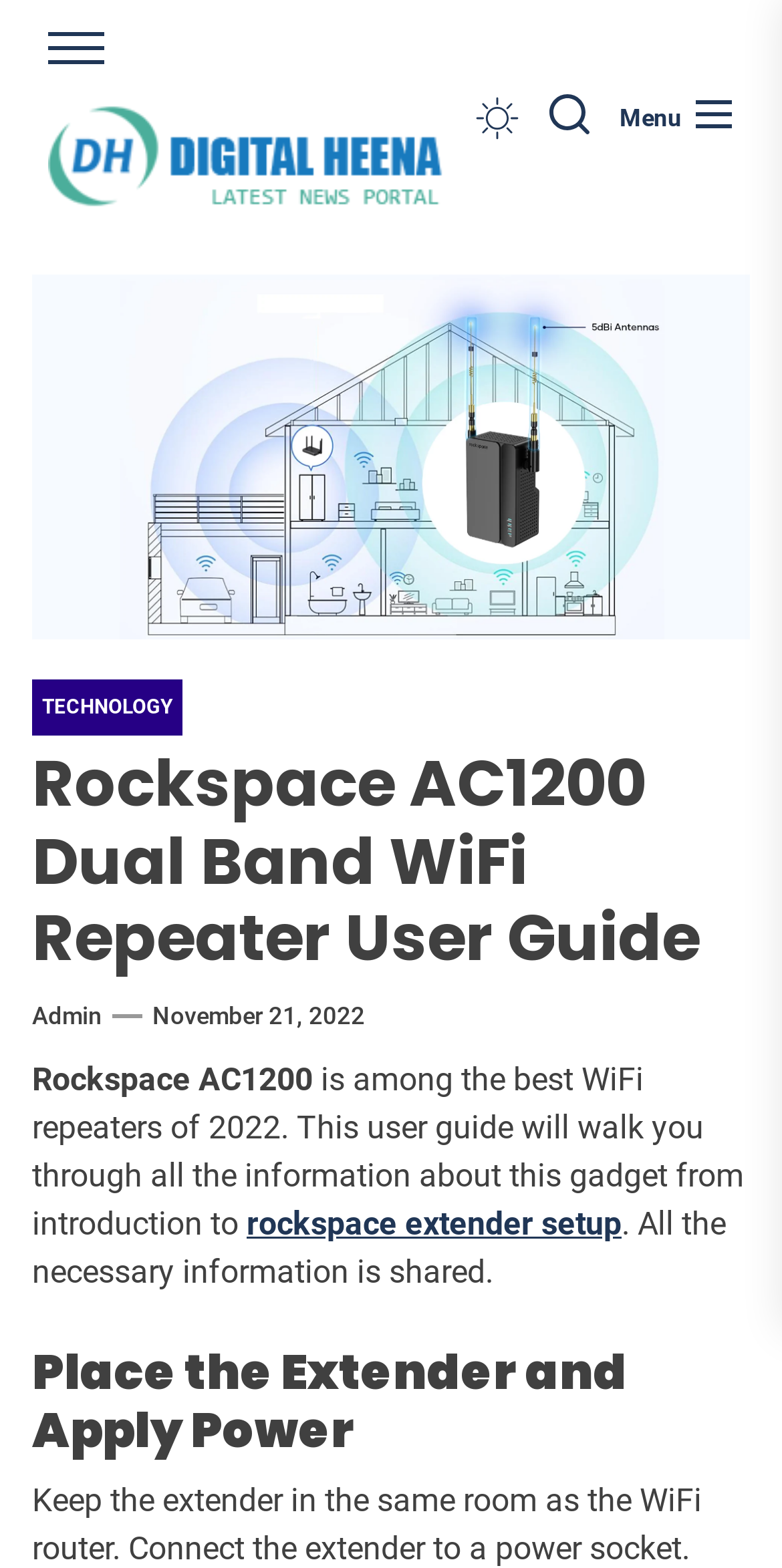Extract the bounding box of the UI element described as: "Technology".

[0.041, 0.434, 0.233, 0.469]